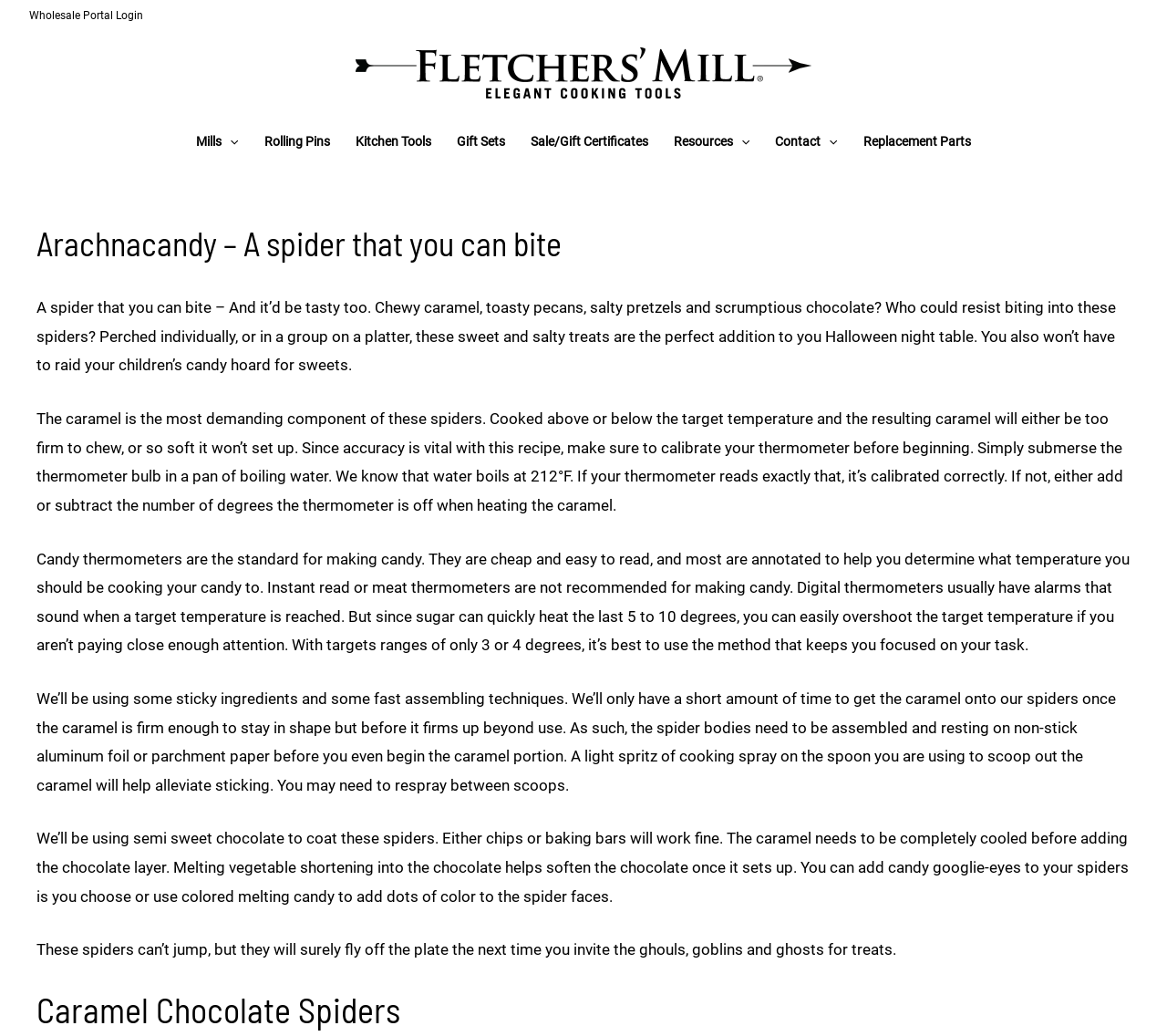Extract the bounding box coordinates for the HTML element that matches this description: "Resources". The coordinates should be four float numbers between 0 and 1, i.e., [left, top, right, bottom].

[0.566, 0.11, 0.653, 0.163]